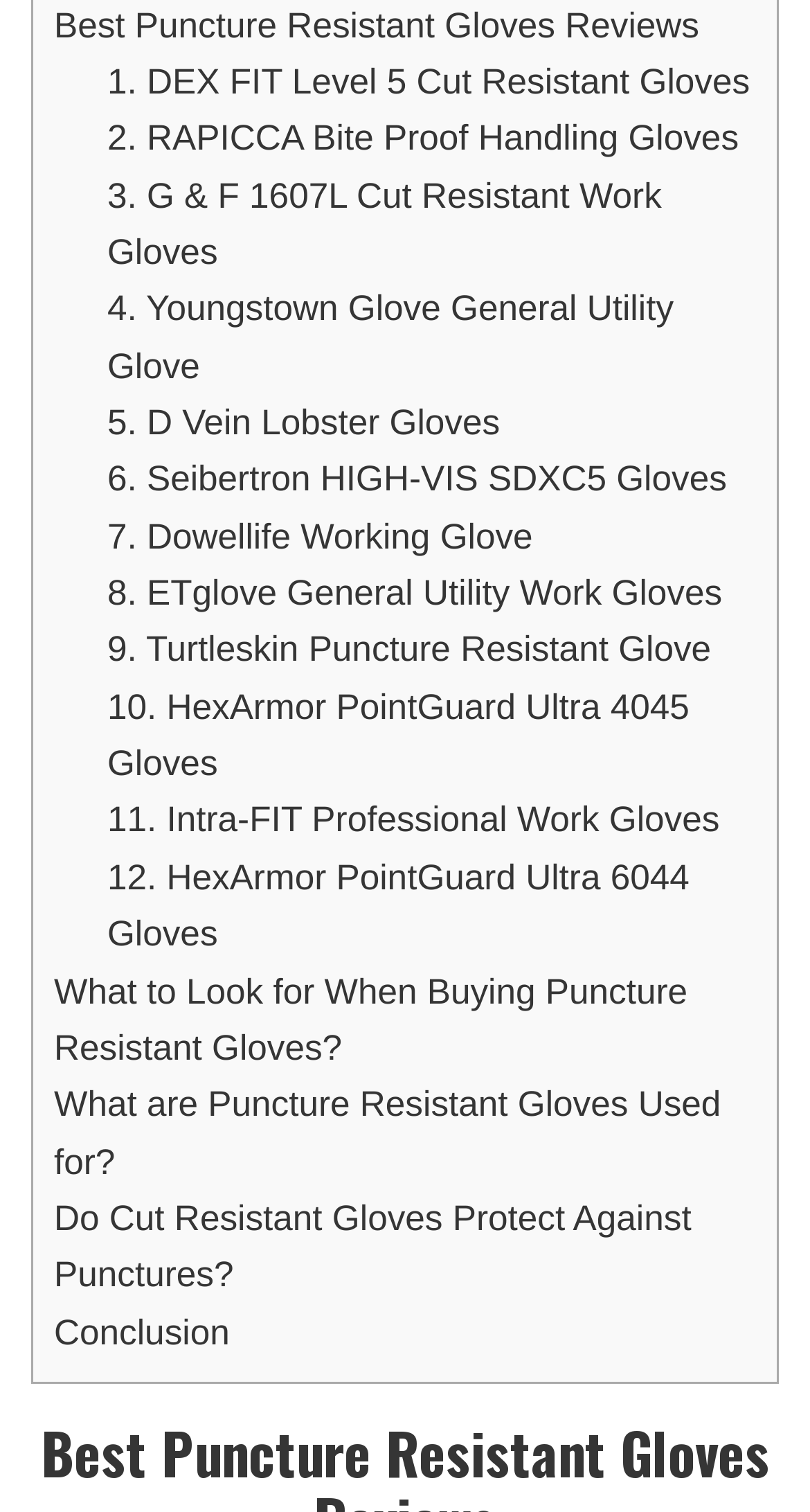Using details from the image, please answer the following question comprehensively:
What is the last section of the webpage about?

The last link on the webpage is titled 'Conclusion', which suggests that it summarizes the main points or findings discussed on the webpage.